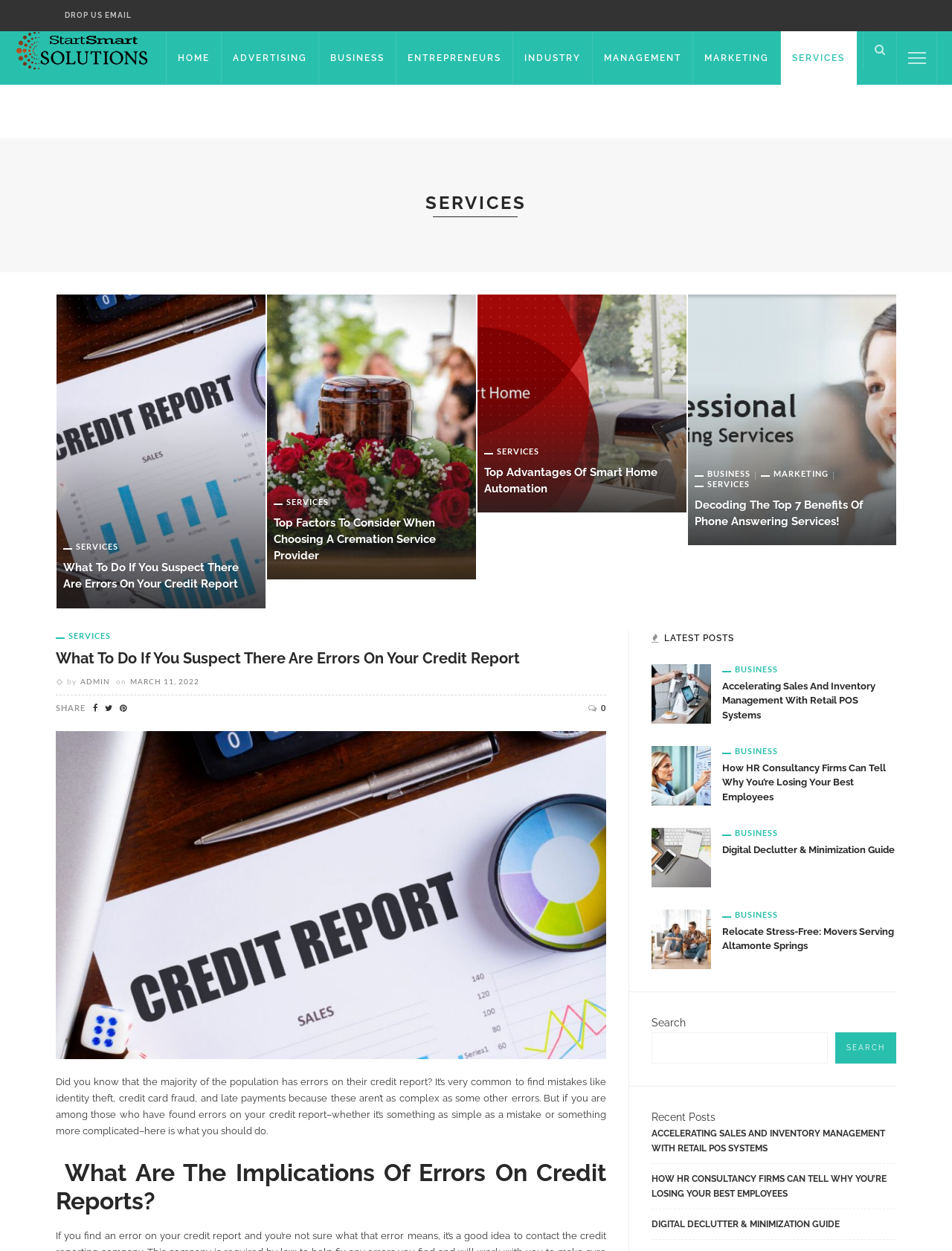Locate the bounding box of the user interface element based on this description: "Home".

[0.229, 0.025, 0.288, 0.068]